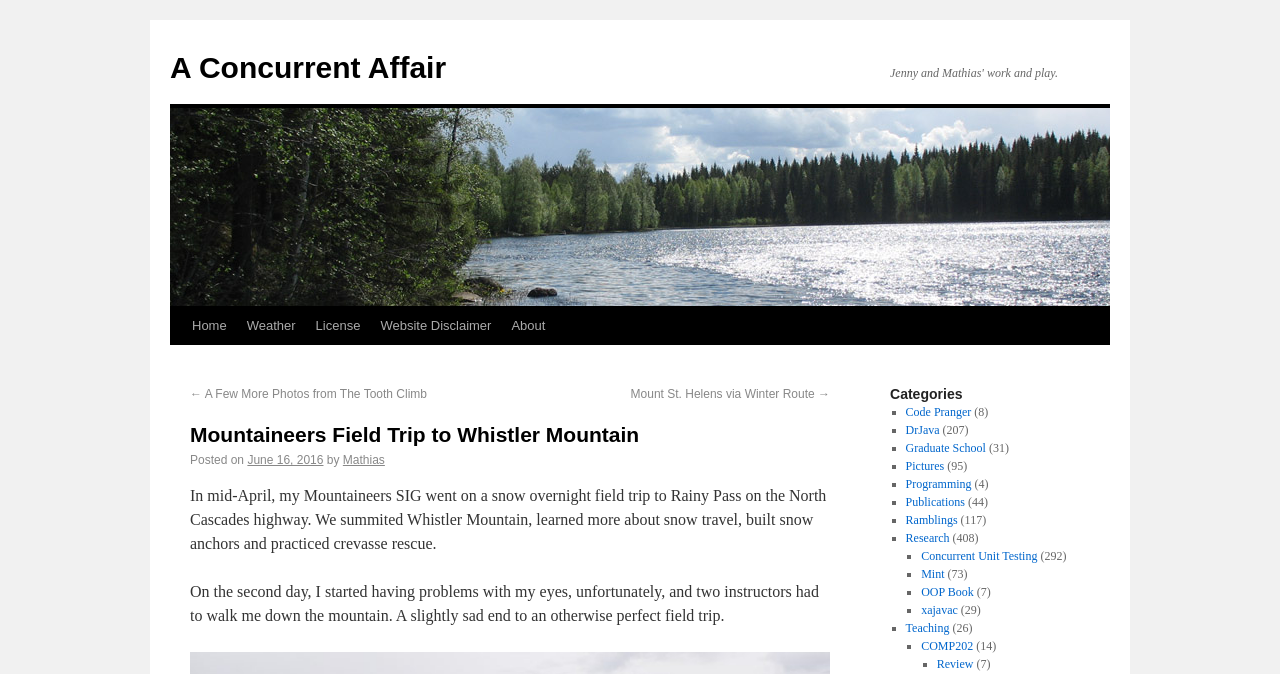Give a short answer to this question using one word or a phrase:
What was the problem the author faced on the second day?

Eye problems